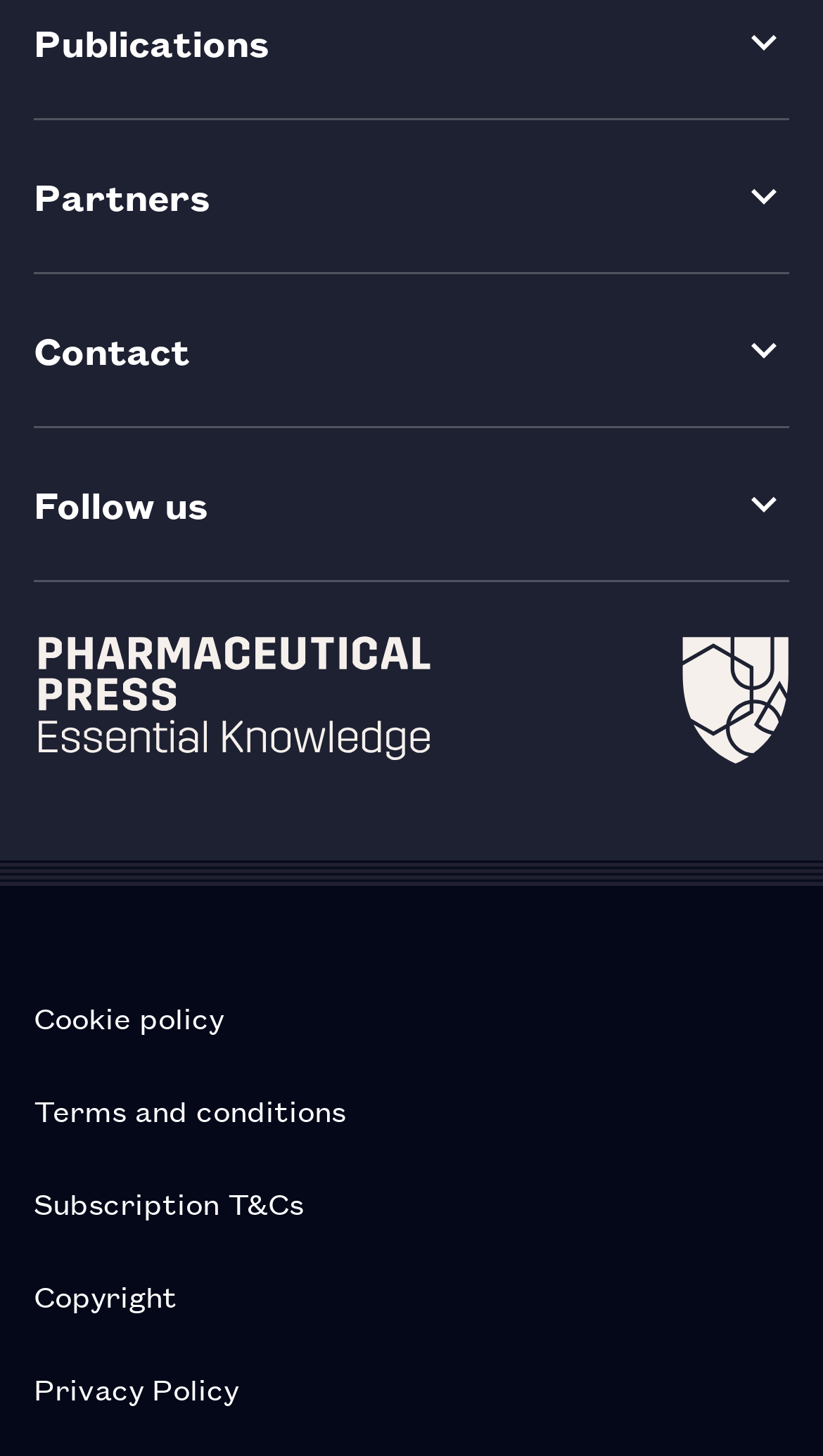Locate the bounding box of the UI element based on this description: "input value="Email *" aria-describedby="email-notes" name="email"". Provide four float numbers between 0 and 1 as [left, top, right, bottom].

None